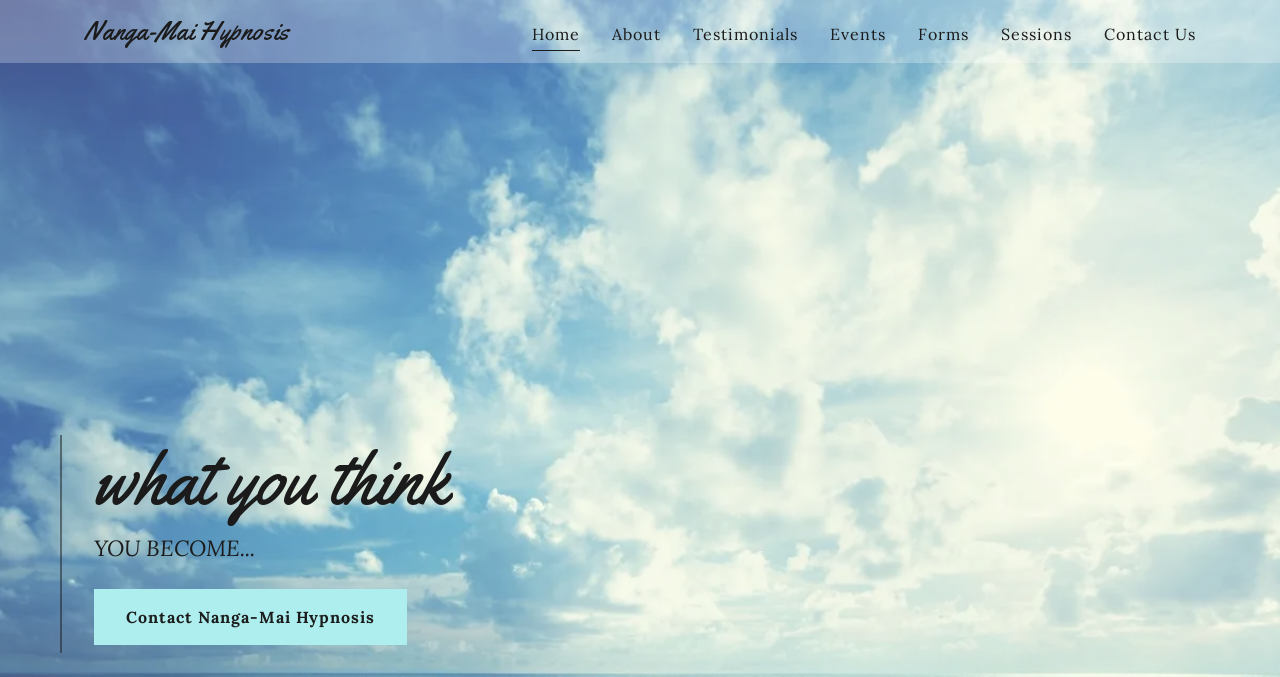Provide the bounding box coordinates in the format (top-left x, top-left y, bottom-right x, bottom-right y). All values are floating point numbers between 0 and 1. Determine the bounding box coordinate of the UI element described as: First Meeting in Easton

None